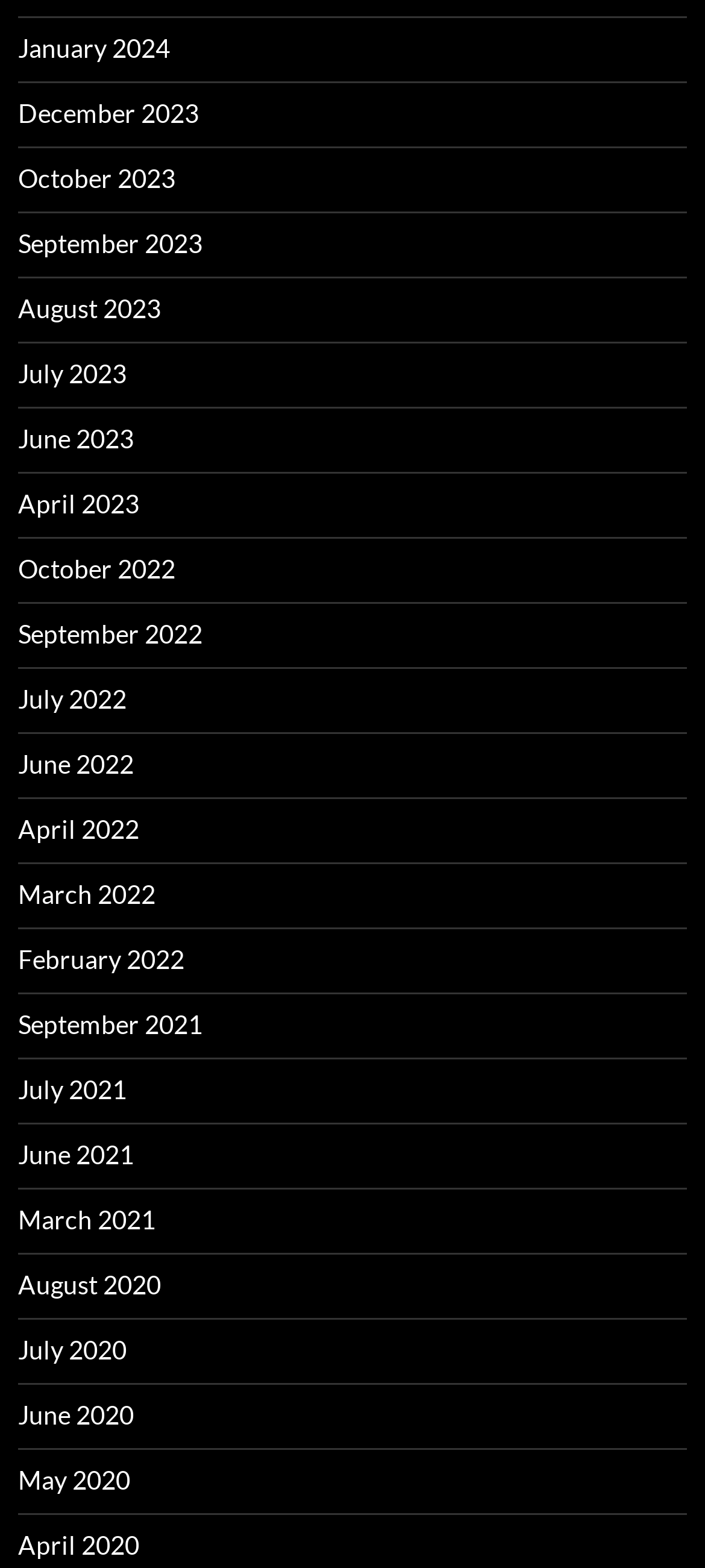Using the webpage screenshot, find the UI element described by Code of Ethics. Provide the bounding box coordinates in the format (top-left x, top-left y, bottom-right x, bottom-right y), ensuring all values are floating point numbers between 0 and 1.

None